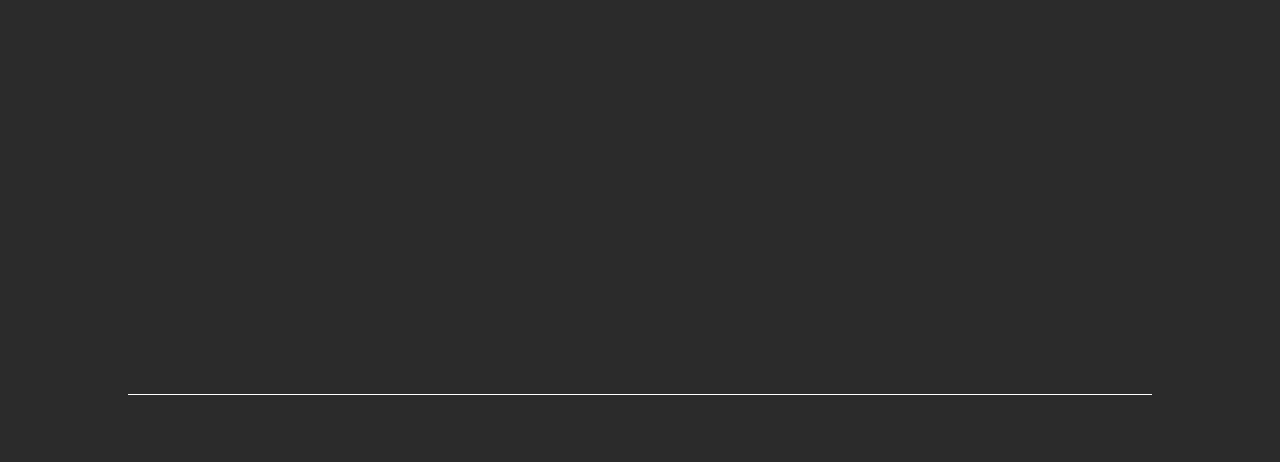Identify the bounding box coordinates for the region to click in order to carry out this instruction: "View all projects". Provide the coordinates using four float numbers between 0 and 1, formatted as [left, top, right, bottom].

[0.424, 0.198, 0.508, 0.235]